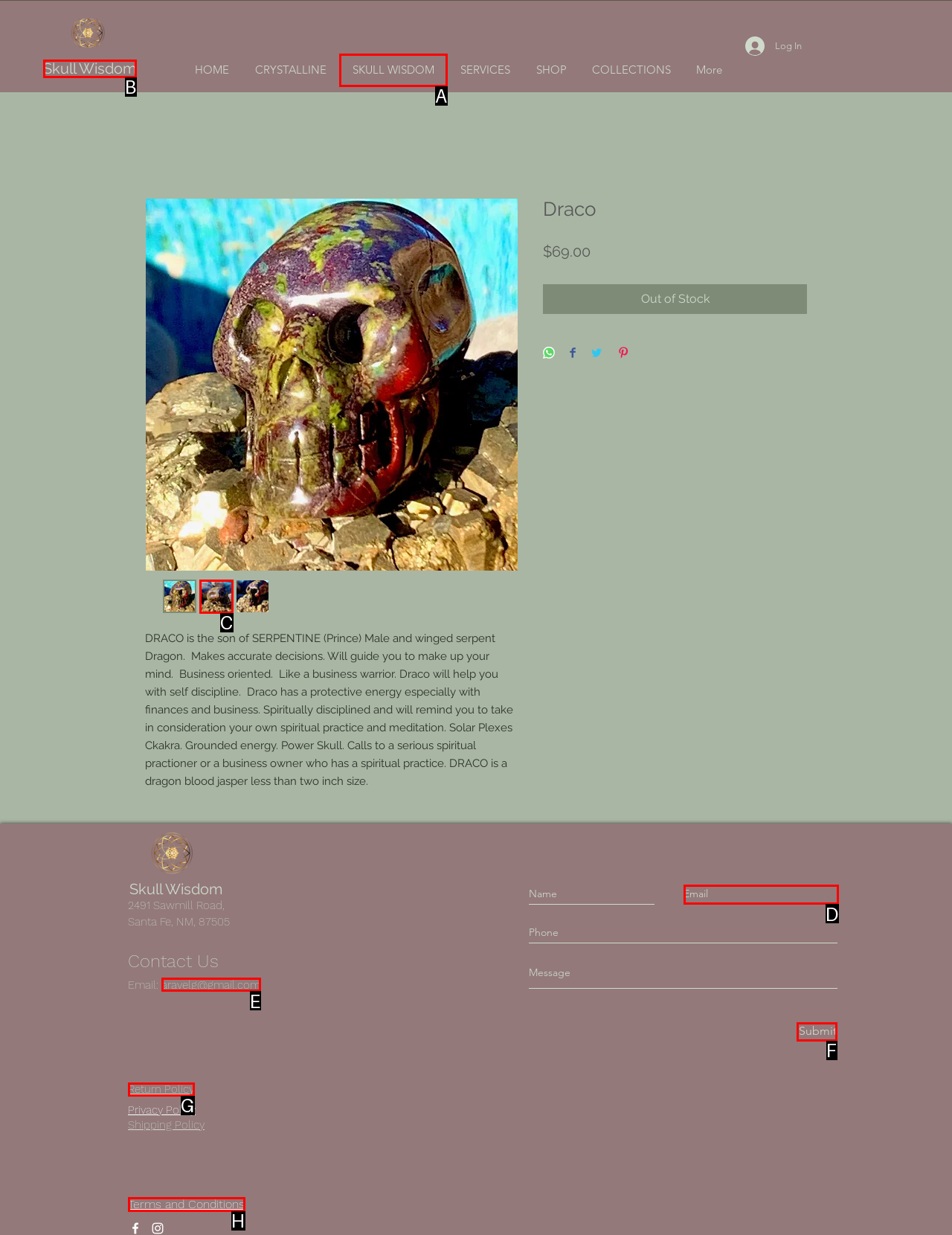Indicate the HTML element to be clicked to accomplish this task: Click on the 'Submit' button Respond using the letter of the correct option.

F